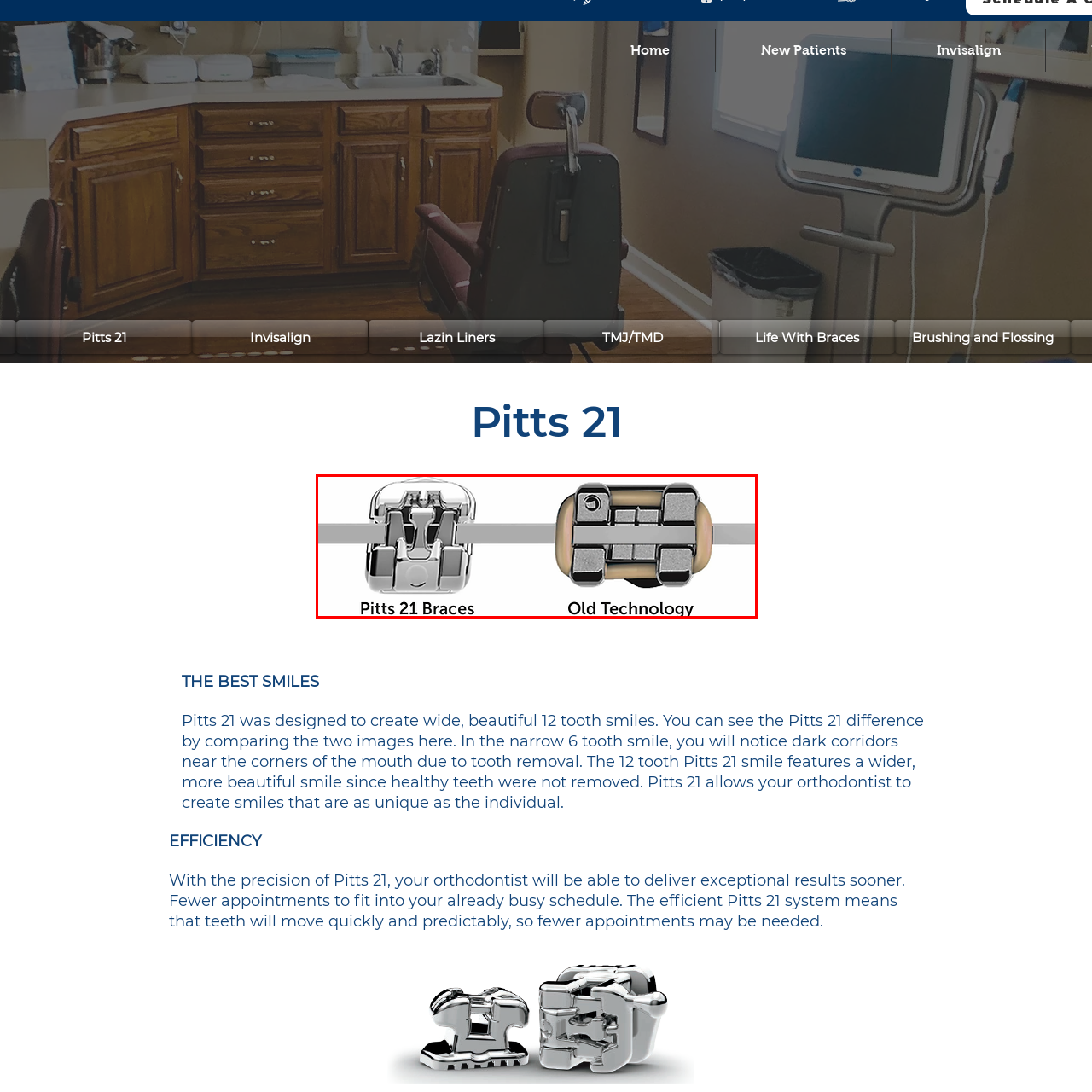What is the advantage of Pitts 21 braces?
Carefully analyze the image within the red bounding box and give a comprehensive response to the question using details from the image.

The caption states that the Pitts 21 braces feature a modern design that promotes efficiency and comfort, implying that they are more effective and comfortable to use compared to traditional orthodontic technology.